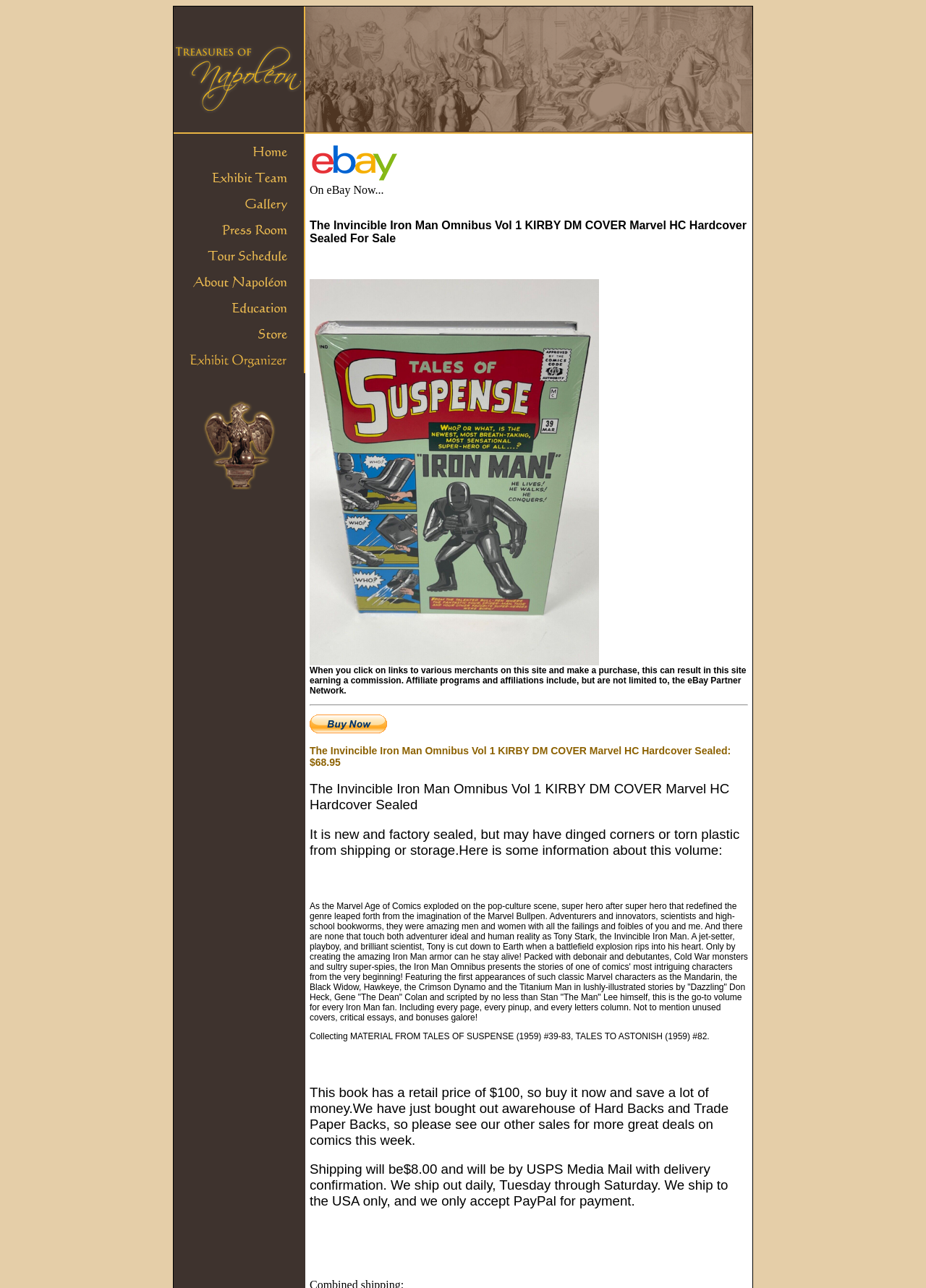Explain the webpage in detail.

This webpage is an online marketplace listing for "The Invincible Iron Man Omnibus Vol 1 KIRBY DM COVER Marvel HC Hardcover Sealed". At the top, there is a navigation section with a link to "Napoleon - An Intimate Portrait" on the left and an image of the same on the right. Below this, there is a heading that displays the title of the product being sold.

The main content of the page is divided into two sections. On the left, there is an image of the product, and on the right, there is a detailed description of the product. The description starts with a heading that mentions the product title and its price. Below this, there is a paragraph that explains the condition of the product, stating that it is new and factory sealed but may have dinged corners or torn plastic from shipping or storage.

The next section provides information about the volume, including its contents and the creators involved. This is followed by a section that mentions the retail price of the book and the savings that can be made by purchasing it from this seller. There is also a note about the seller's inventory of hardback and trade paperbacks, with an invitation to explore other sales for more great deals.

At the bottom of the page, there is a section that outlines the shipping details, including the cost and the method of shipping. The page also mentions that the seller only ships to the USA and only accepts PayPal as a payment method. Throughout the page, there are several links and images that provide additional information and visual aids to support the product description.